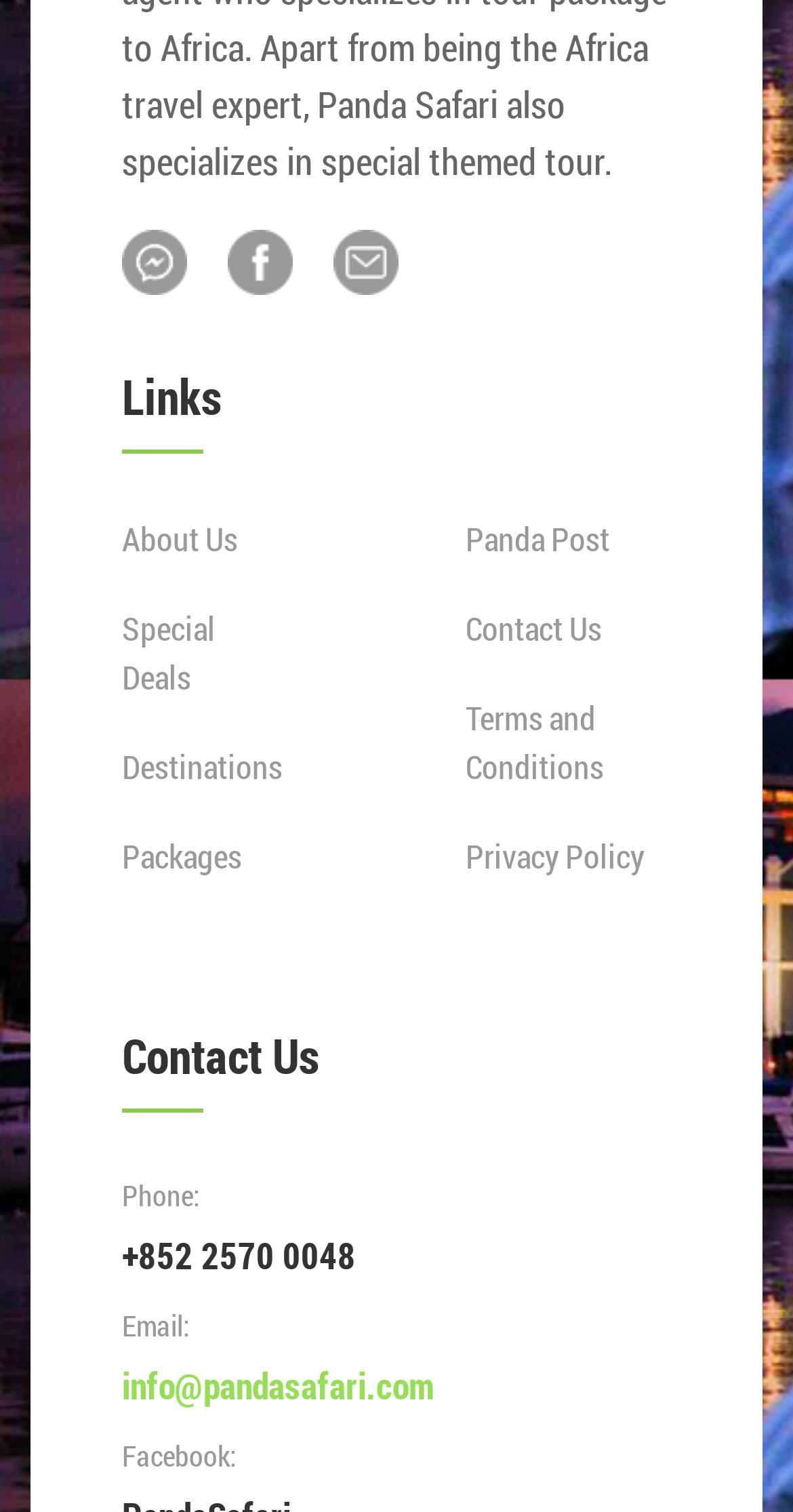Please provide a short answer using a single word or phrase for the question:
What is the phone number provided on the webpage?

+852 2570 0048